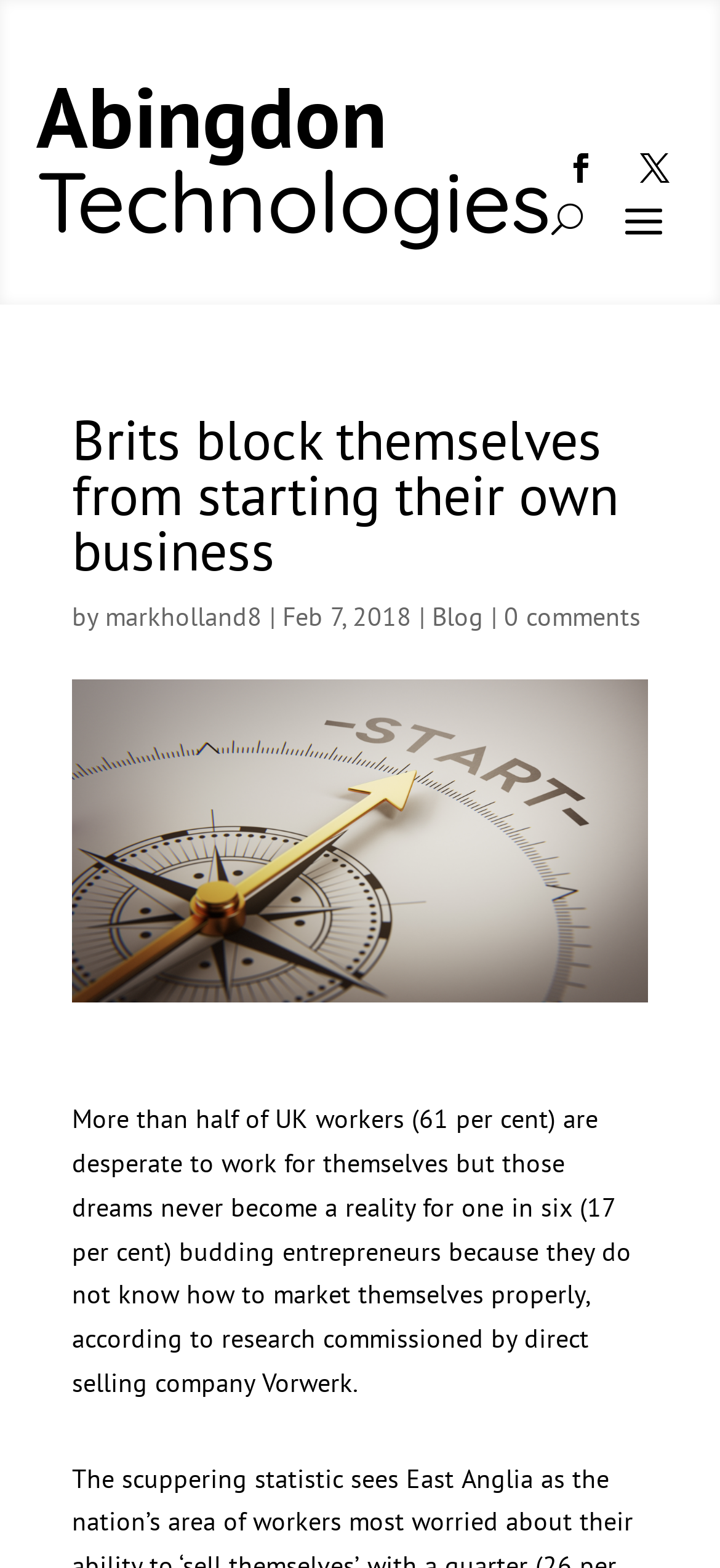Generate a comprehensive description of the webpage.

The webpage appears to be a blog post or article page. At the top, there is a heading that reads "Abingdon Technologies" in two parts, with "Abingdon" on the left and "Technologies" on the right. To the right of the heading, there are three icons, represented by the characters "U", "\ue093", and "\ue094".

Below the heading, there is a main heading that reads "Brits block themselves from starting their own business". This heading is centered and takes up most of the width of the page. Below the main heading, there is a byline that reads "by markholland8" with a vertical bar separating the "by" and the author's name. The byline is followed by the date "Feb 7, 2018".

To the right of the byline, there are two links, "Blog" and "0 comments". The "Blog" link is closer to the byline, and the "0 comments" link is further to the right.

The main content of the page is a paragraph of text that takes up most of the width of the page. The text describes a research finding about UK workers who want to start their own businesses but lack the knowledge to market themselves properly.